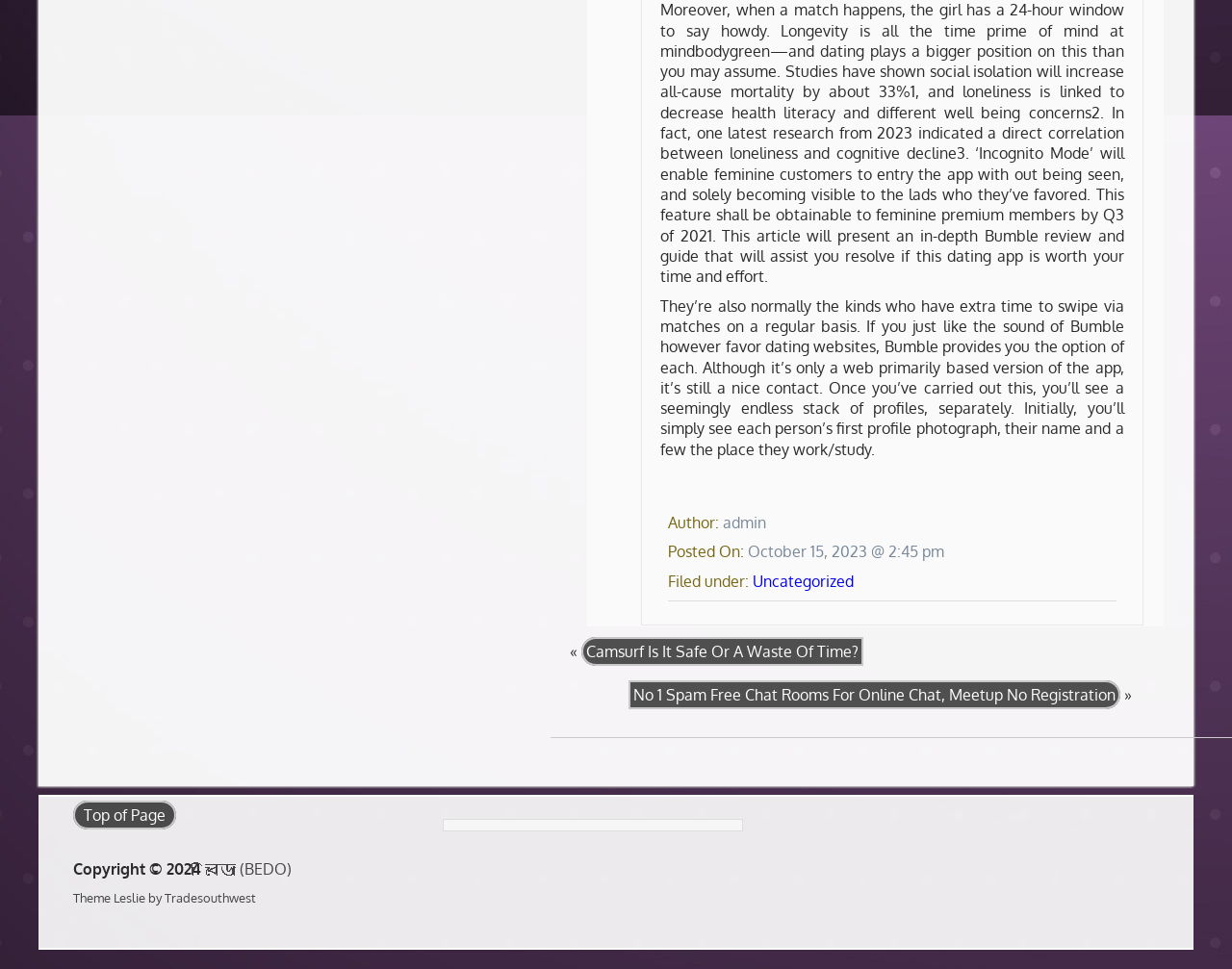Provide the bounding box coordinates of the HTML element this sentence describes: "বিডো (BEDO)". The bounding box coordinates consist of four float numbers between 0 and 1, i.e., [left, top, right, bottom].

[0.166, 0.887, 0.236, 0.906]